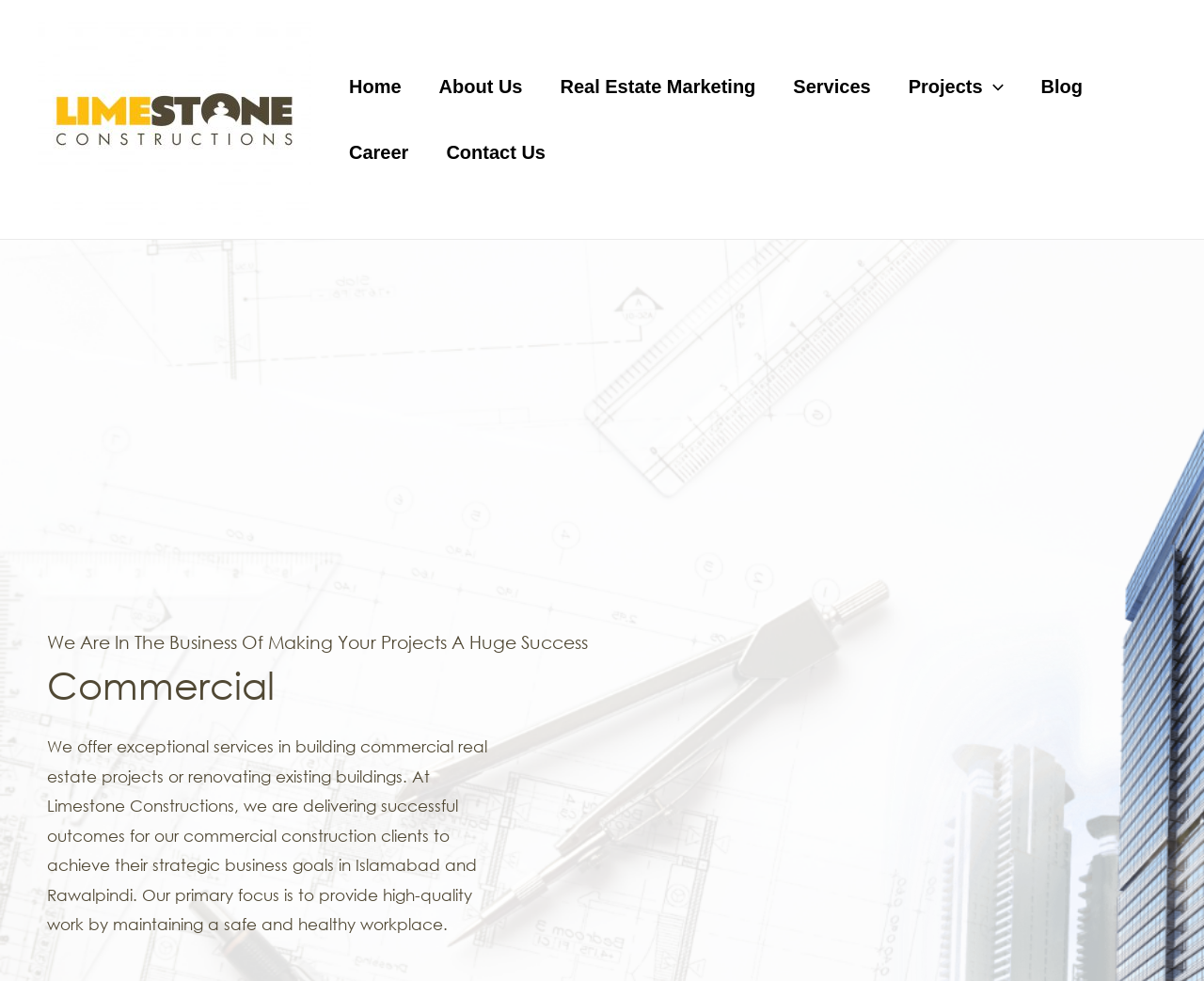Identify the bounding box coordinates of the area you need to click to perform the following instruction: "Check out Projects".

[0.739, 0.055, 0.849, 0.122]